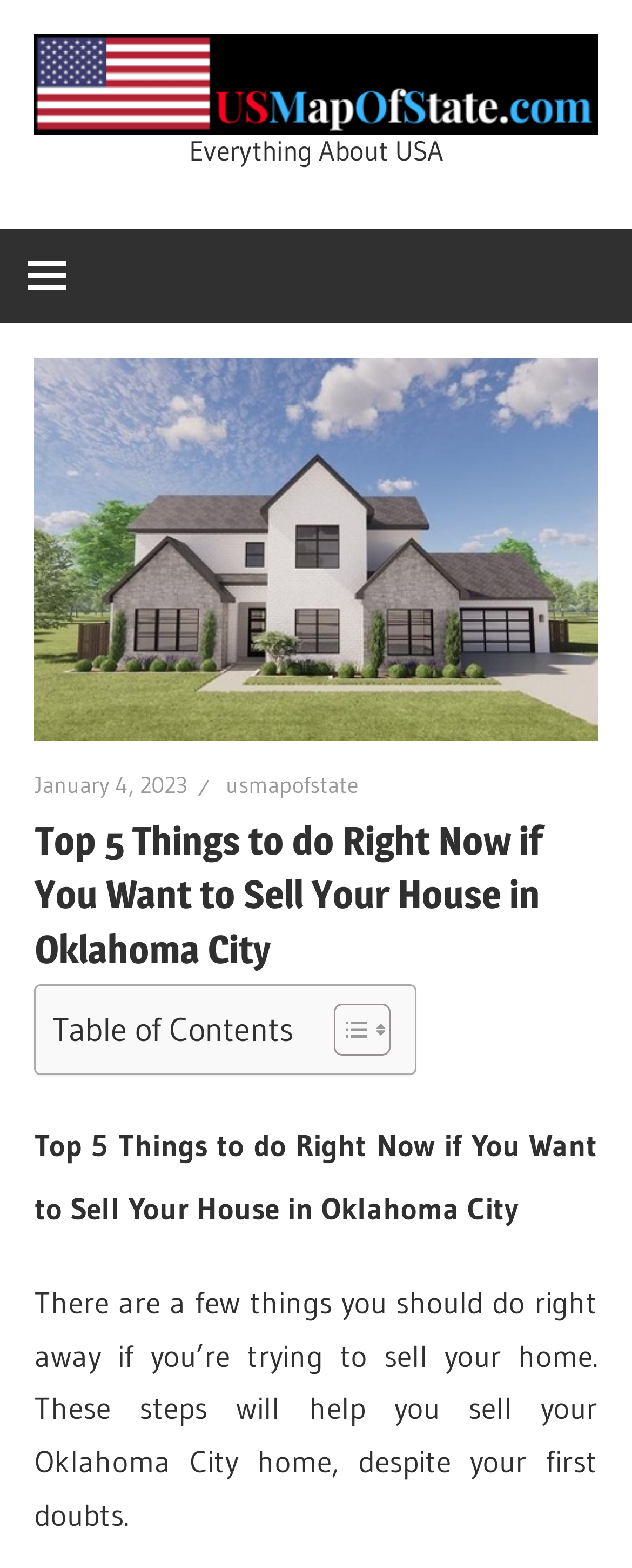What is the main topic of the webpage?
Using the information from the image, give a concise answer in one word or a short phrase.

Selling a house in Oklahoma City